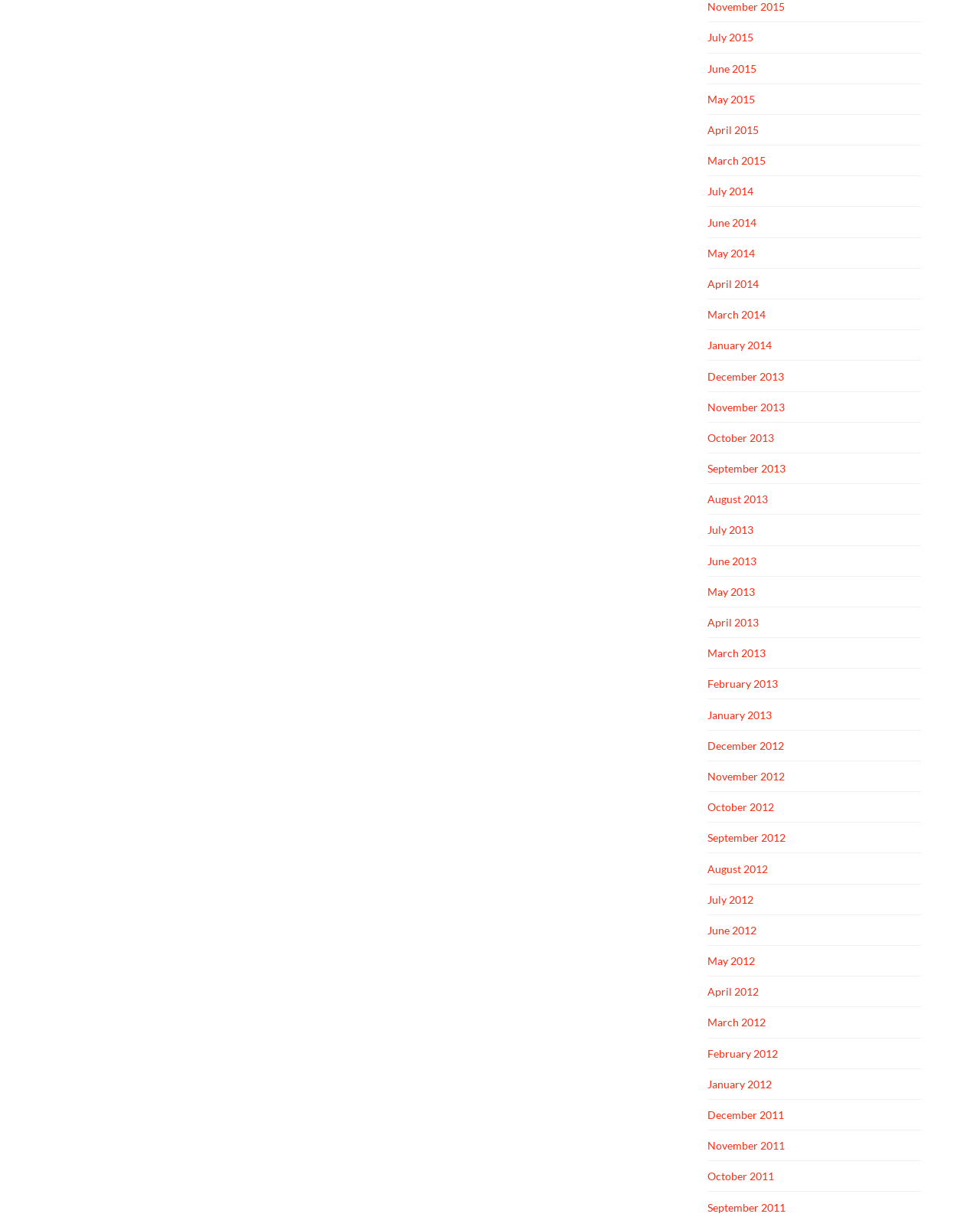Answer the question in a single word or phrase:
How many years are represented in the list of months?

4